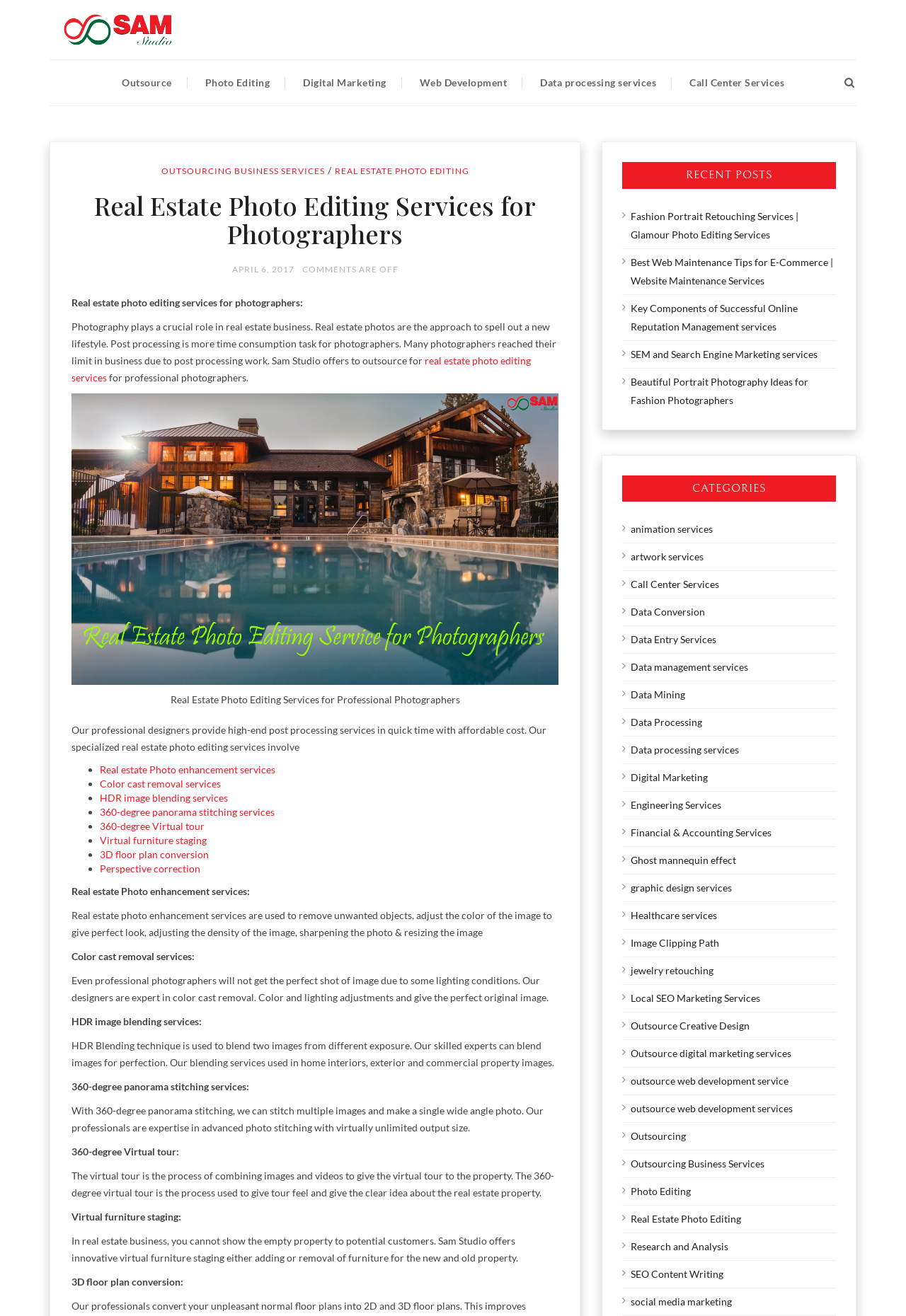What is the main topic of this webpage?
Analyze the image and deliver a detailed answer to the question.

Based on the webpage content, I can see that the main topic is related to real estate photo editing services, which is also mentioned in the meta description. The webpage provides information about the importance of photography in real estate business and offers post-processing services for photographers.